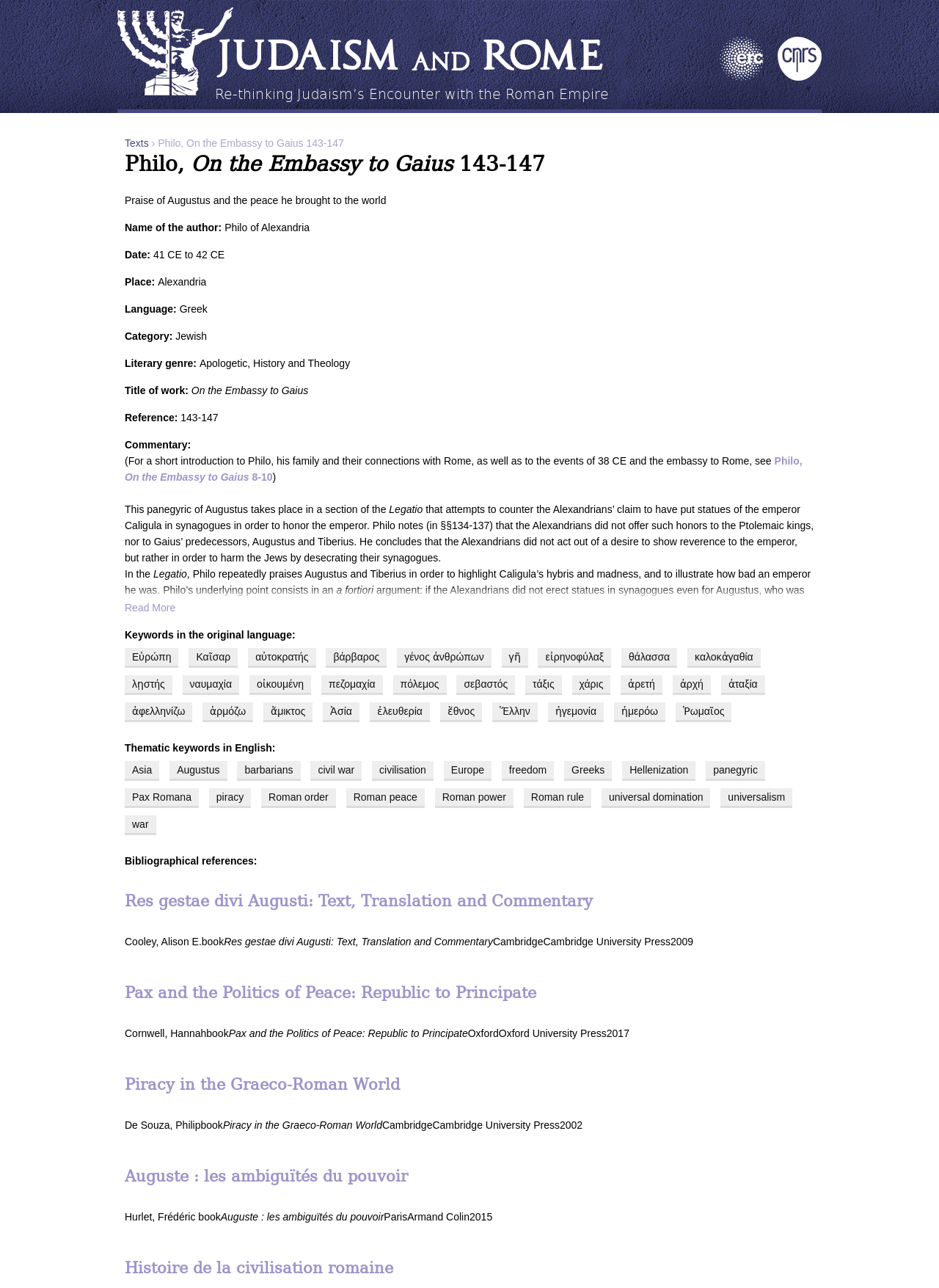Please find the bounding box coordinates of the element's region to be clicked to carry out this instruction: "Read more about 'Philo, On the Embassy to Gaius 8-10'".

[0.133, 0.353, 0.854, 0.375]